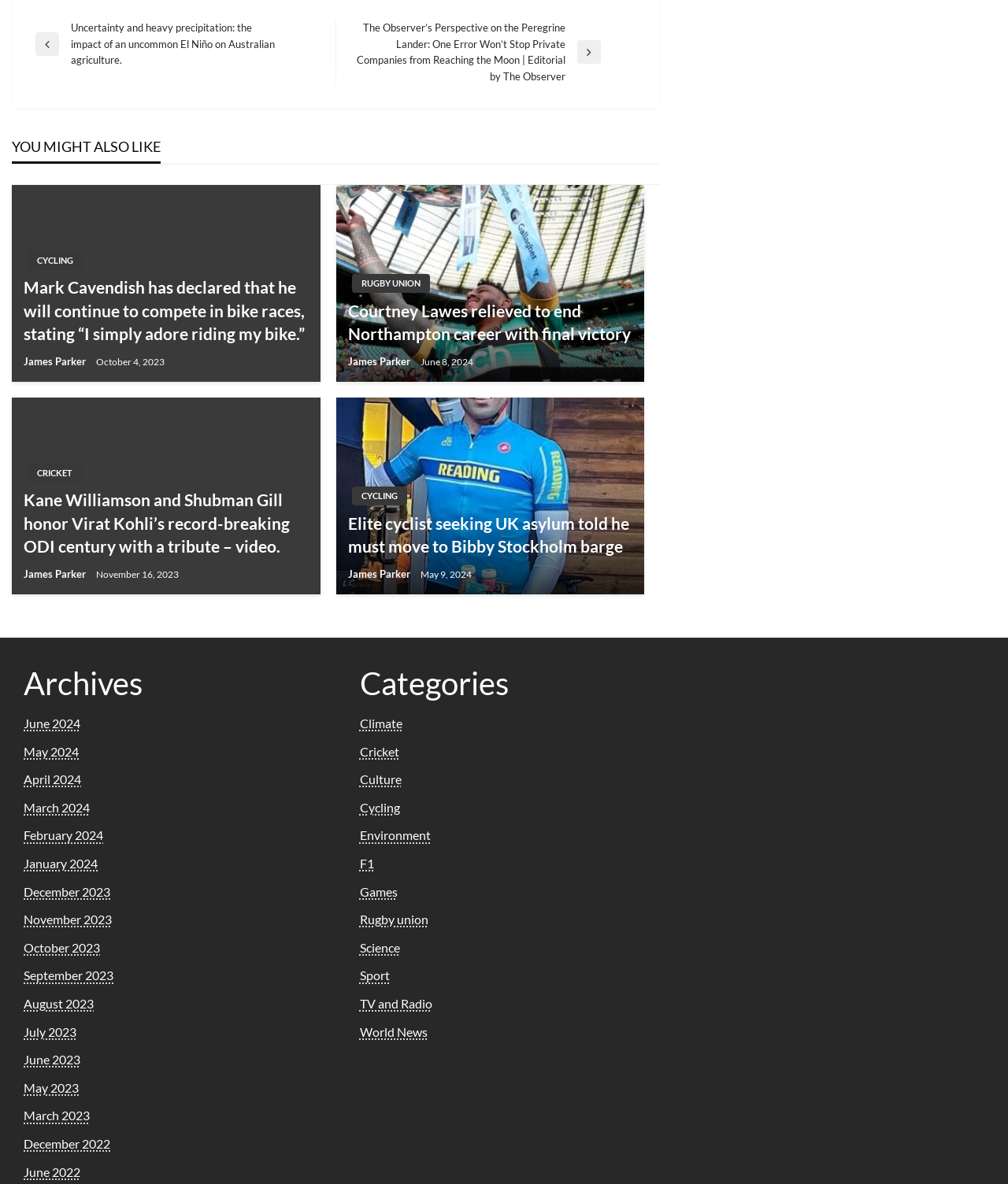What is the category of the article with the title 'Courtney Lawes relieved to end Northampton career with final victory'?
Please answer the question with as much detail and depth as you can.

I found the article with the title 'Courtney Lawes relieved to end Northampton career with final victory' and looked at its child elements. One of the child elements is a link with the text 'RUGBY UNION', which indicates the category of the article.